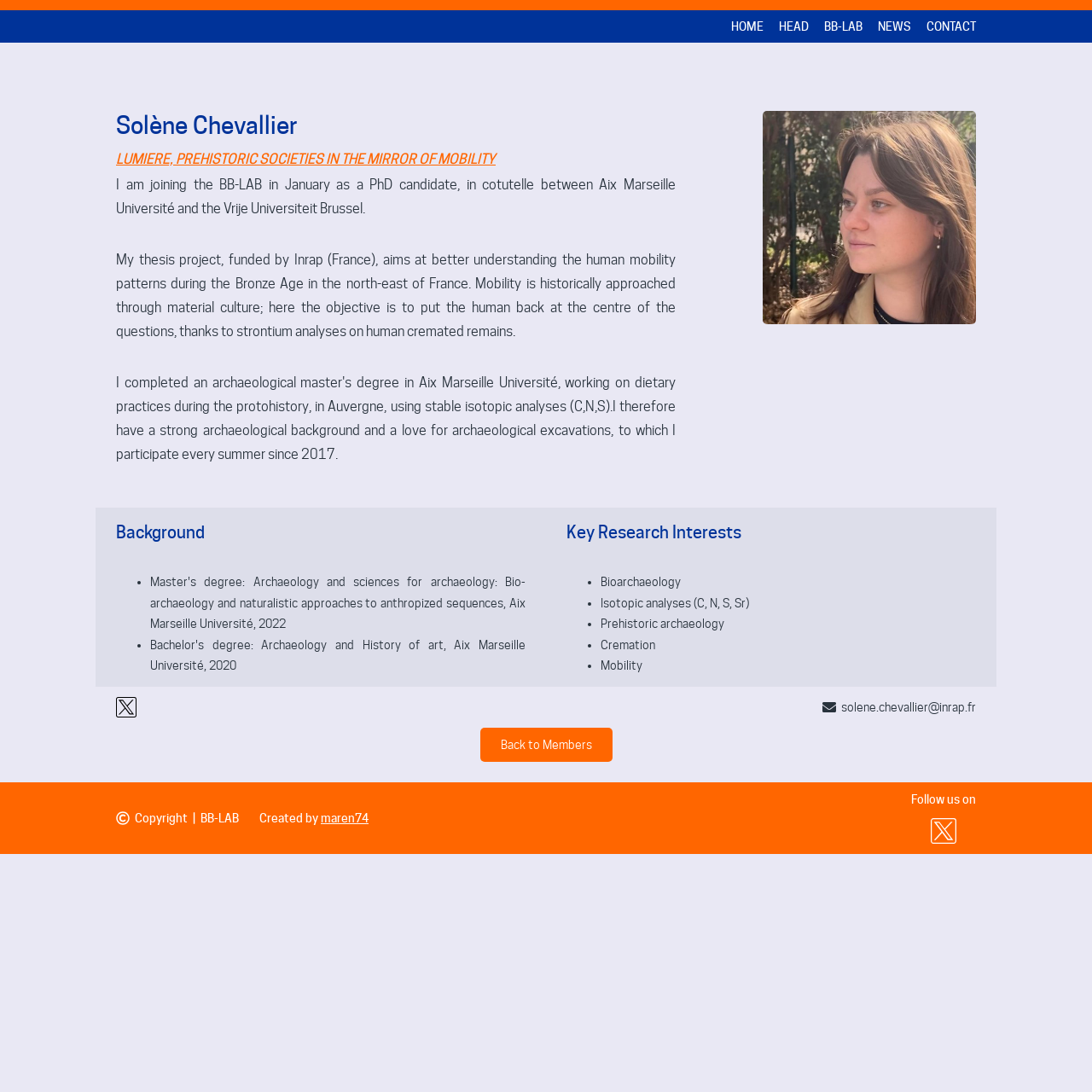Locate the bounding box coordinates of the clickable part needed for the task: "Click on the HOME link".

[0.67, 0.009, 0.699, 0.039]